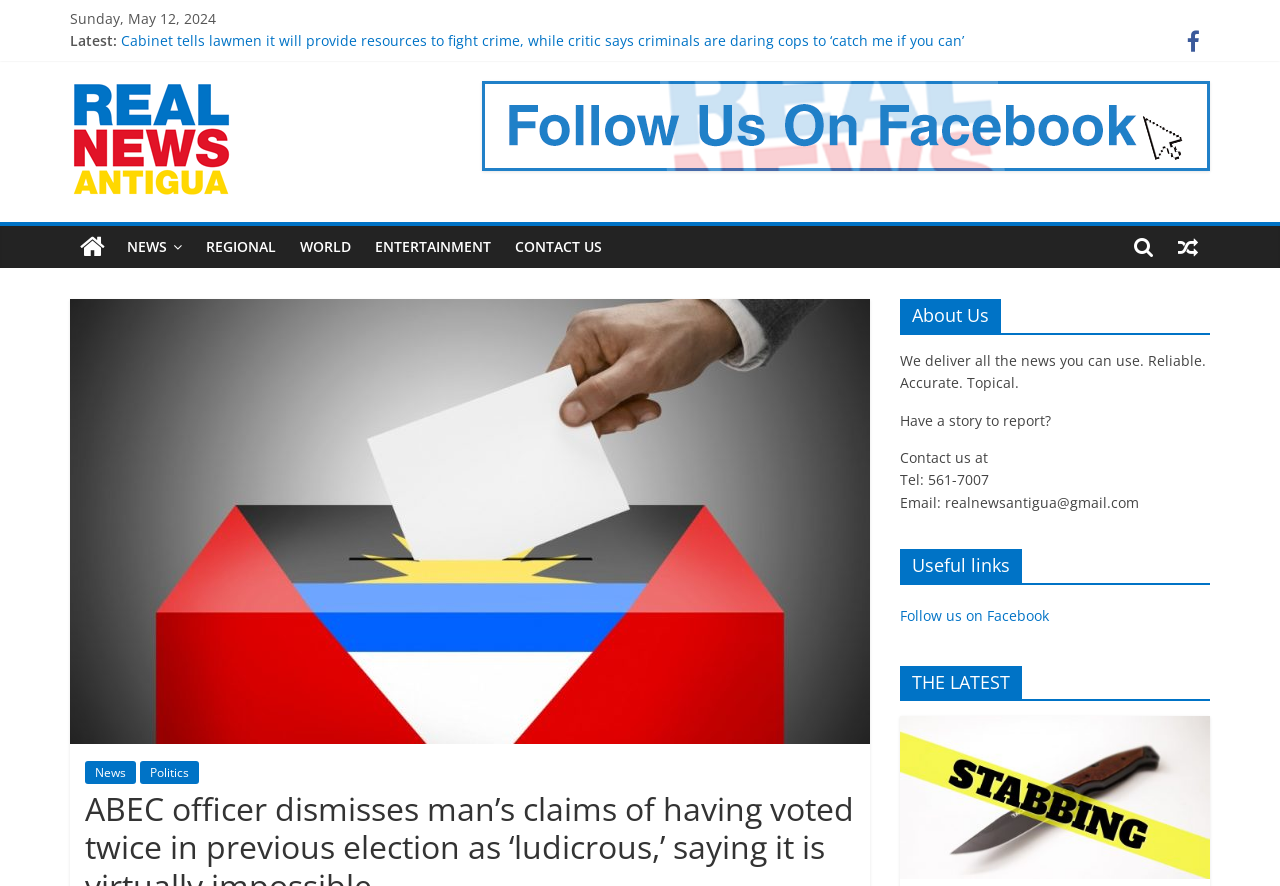Explain the contents of the webpage comprehensively.

This webpage appears to be a news website, specifically Real News Antigua. At the top, there is a date displayed, "Sunday, May 12, 2024", followed by a "Latest" label. Below this, there are several news article links, including "Cabinet tells lawmen it will provide resources to fight crime...", "Thursday rainfall causes heavy flooding...", and "Father alleges that his two children attacked and stabbed him...". These links take up most of the top section of the page.

To the top left, there is a logo and a link to the website's homepage, "Real News Antigua", accompanied by an image of the same name. Below this, there is a tagline "All The News You Can Use". On the top right, there are several icons, including a search icon, a news icon, and a few social media icons.

In the middle section of the page, there are several categories listed, including "NEWS", "REGIONAL", "WORLD", "ENTERTAINMENT", and "CONTACT US". Below these categories, there is a section with a heading "About Us", which includes a brief description of the website and its mission. There is also a "Contact us" section with a phone number and email address.

On the right side of the page, there is a section with a heading "THE LATEST", which includes a news article link and an accompanying image. This section appears to be a featured news story. Above this, there is a section with a heading "Useful links", which includes a link to the website's Facebook page.

Overall, the webpage is well-organized and easy to navigate, with clear headings and concise text. The layout is clean, with a focus on presenting news articles and providing easy access to different sections of the website.